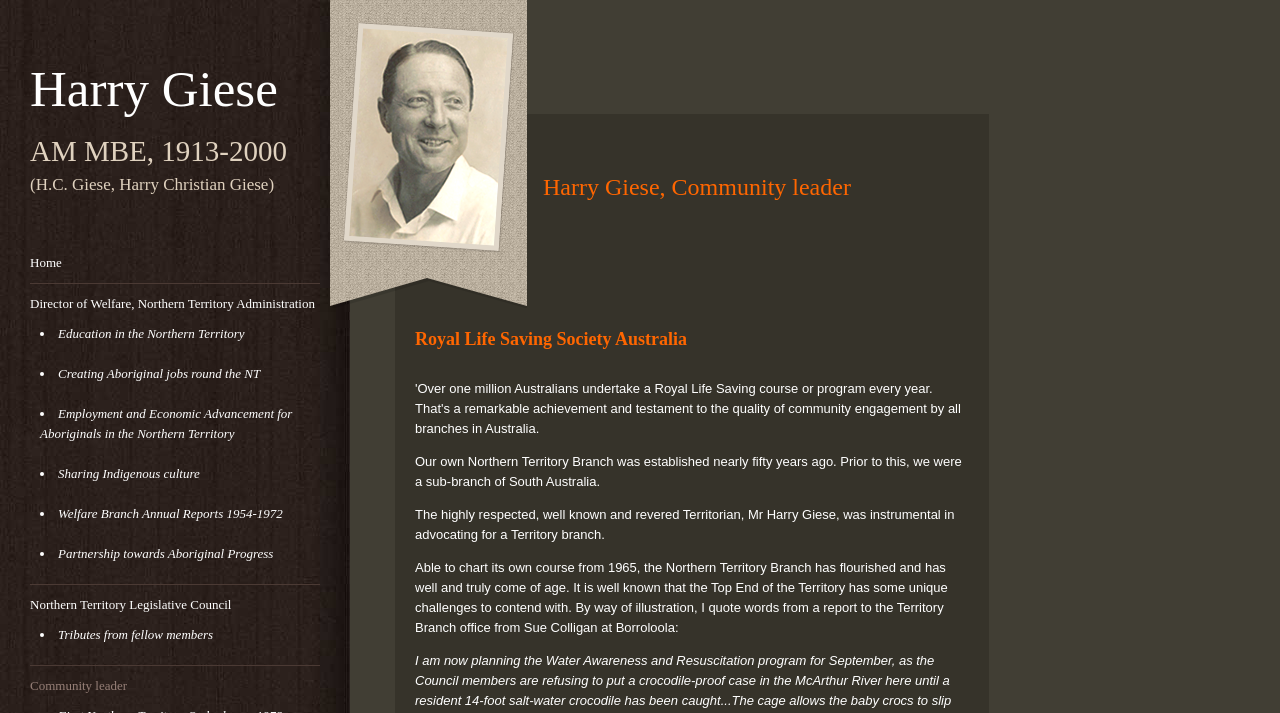Please find the bounding box coordinates of the element that must be clicked to perform the given instruction: "Explore the life of Harry Giese, Community leader". The coordinates should be four float numbers from 0 to 1, i.e., [left, top, right, bottom].

[0.424, 0.237, 0.757, 0.363]